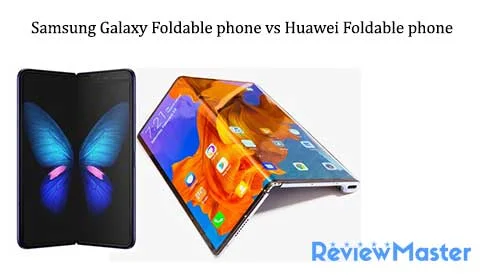Offer a meticulous description of the image.

This image presents a side-by-side comparison of the Samsung Galaxy Foldable phone and the Huawei Foldable phone. On the left, the Samsung Galaxy Fold features a sleek design that showcases its unique foldable display, highlighted by vibrant blue accents. On the right, the Huawei Foldable phone is depicted with a colorful interface, exhibiting its innovative design and functionality. The title, "Samsung Galaxy Foldable phone vs Huawei Foldable phone," prominently displayed above the image, indicates a review analysis. The Review Master branding at the bottom emphasizes the source, suggesting a detailed examination of these two leading models in the foldable smartphone market.